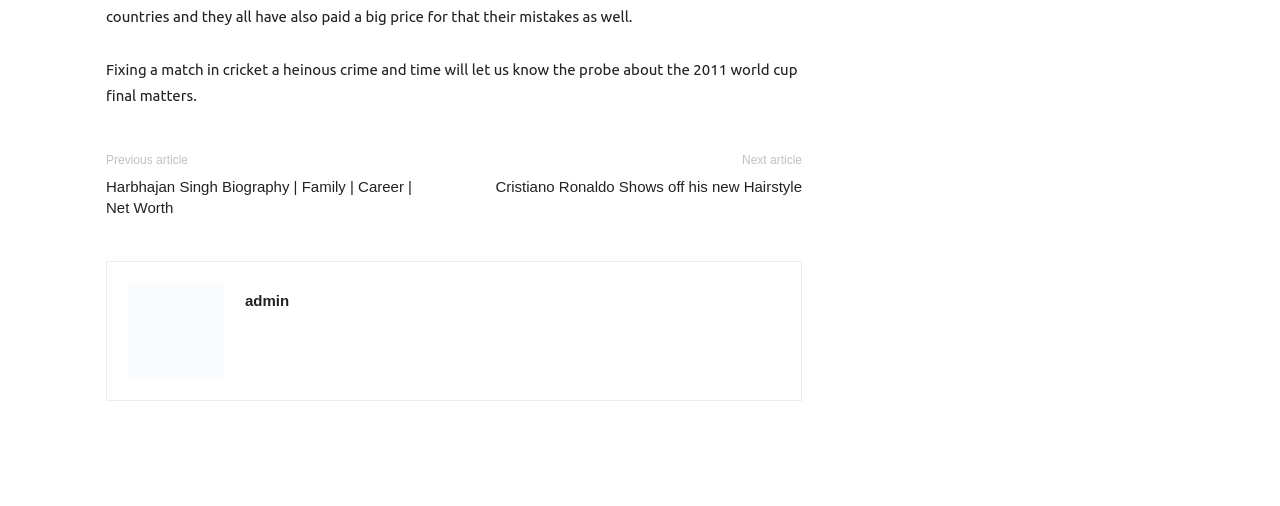Please locate the bounding box coordinates of the element's region that needs to be clicked to follow the instruction: "Click on the link to read about Harbhajan Singh's biography". The bounding box coordinates should be provided as four float numbers between 0 and 1, i.e., [left, top, right, bottom].

[0.083, 0.347, 0.336, 0.43]